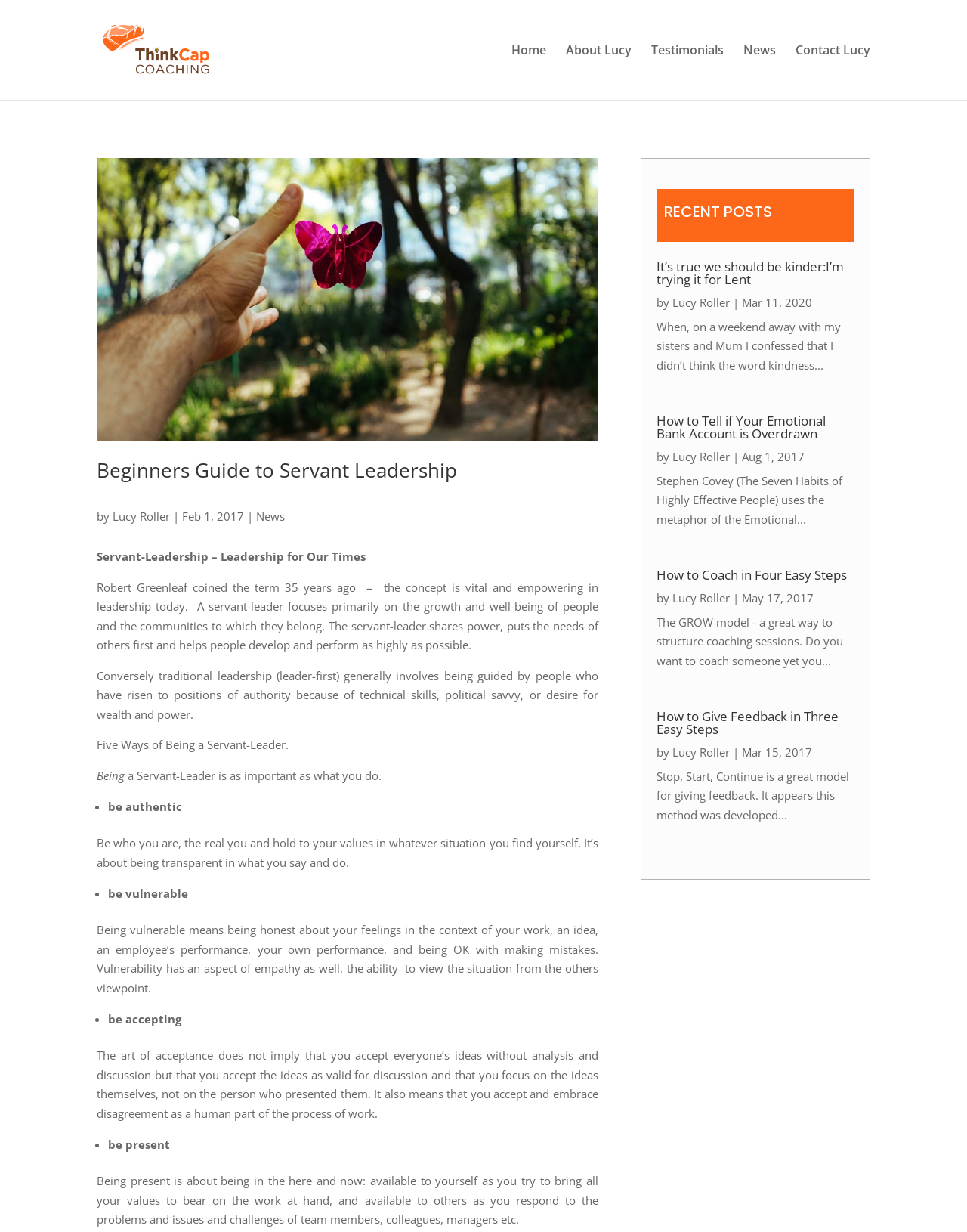Please extract and provide the main headline of the webpage.

Beginners Guide to Servant Leadership